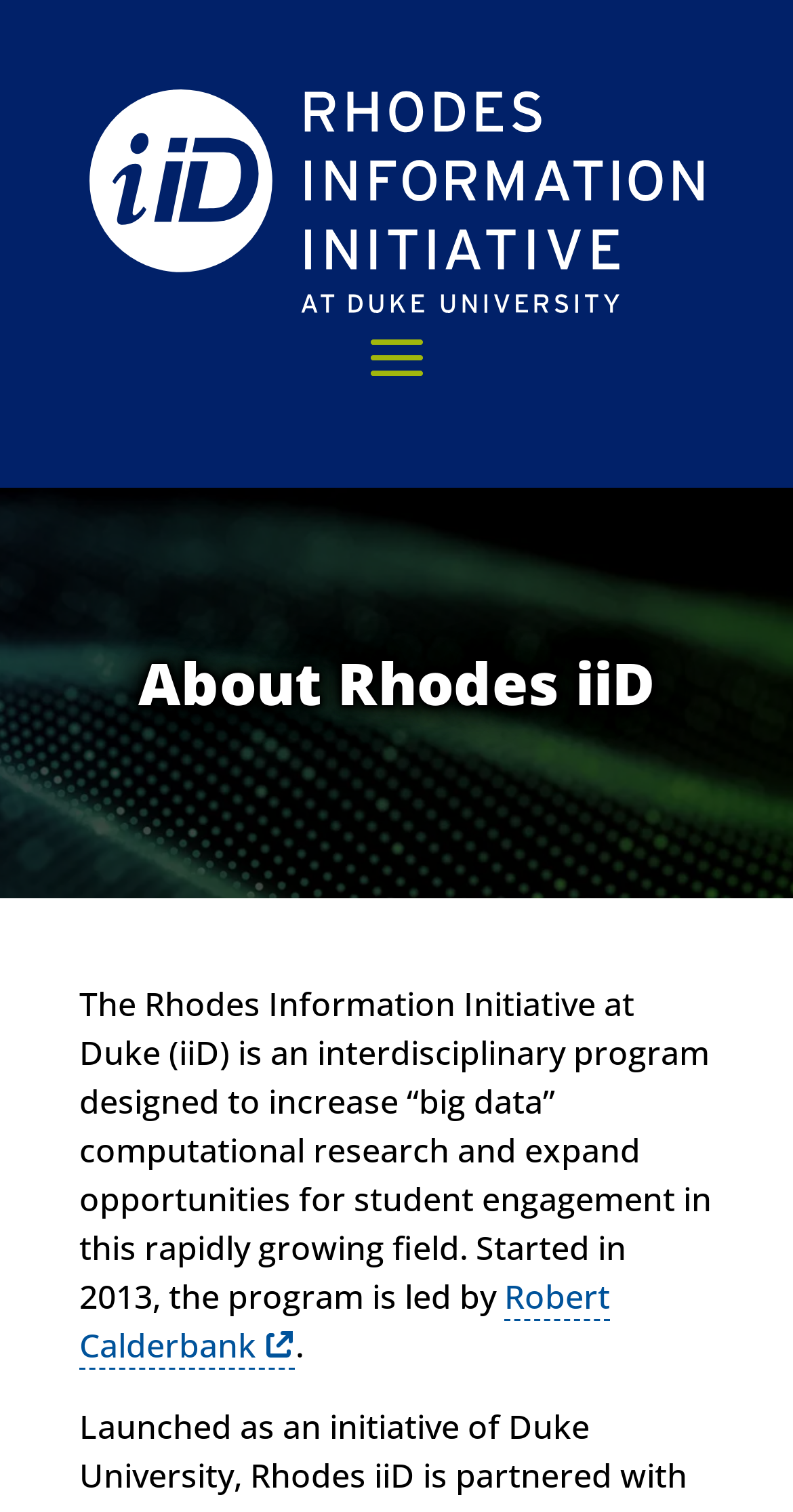What is the type of research mentioned in the program description?
Using the visual information from the image, give a one-word or short-phrase answer.

Computational research